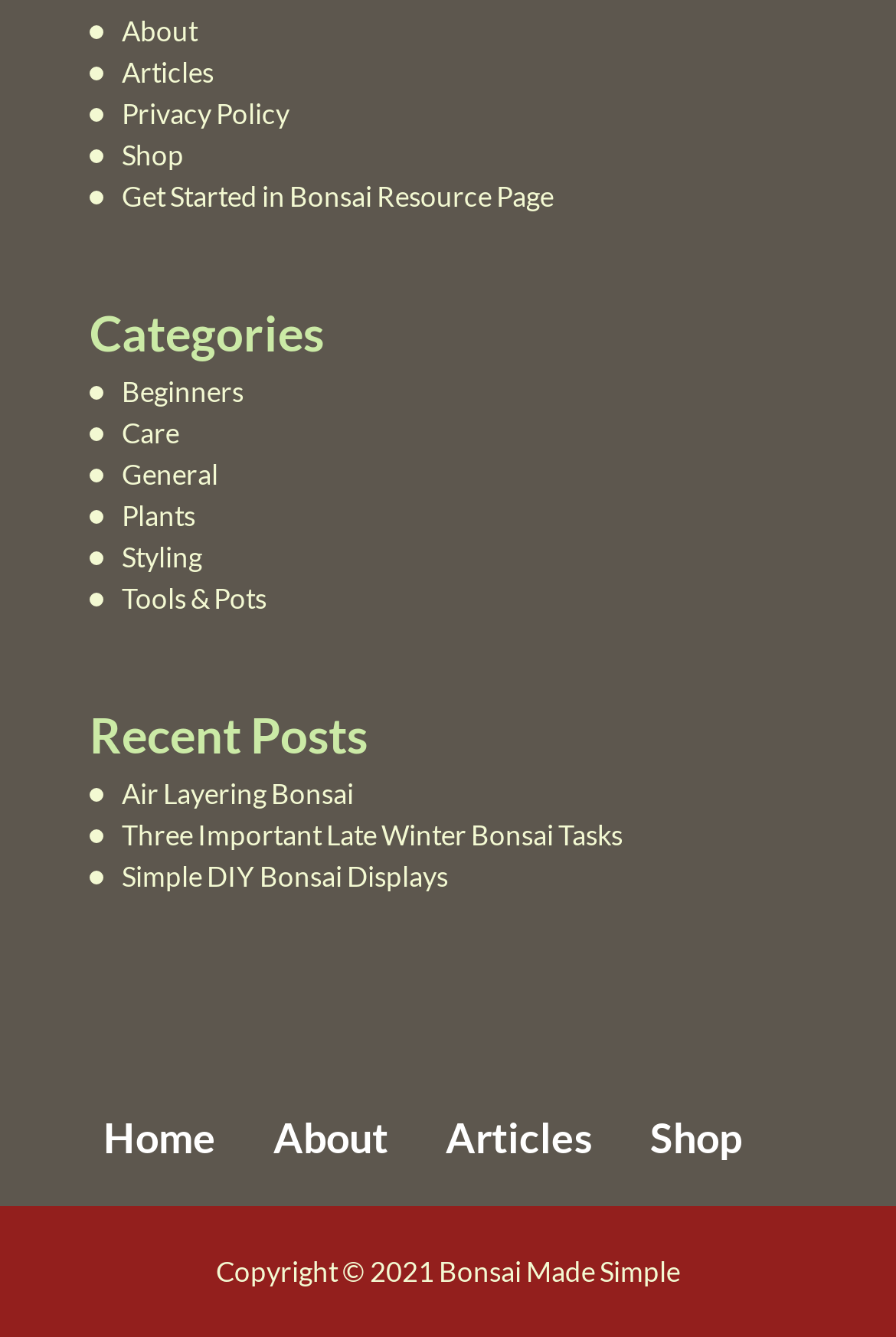Show the bounding box coordinates for the HTML element described as: "Air Layering Bonsai".

[0.136, 0.58, 0.395, 0.606]